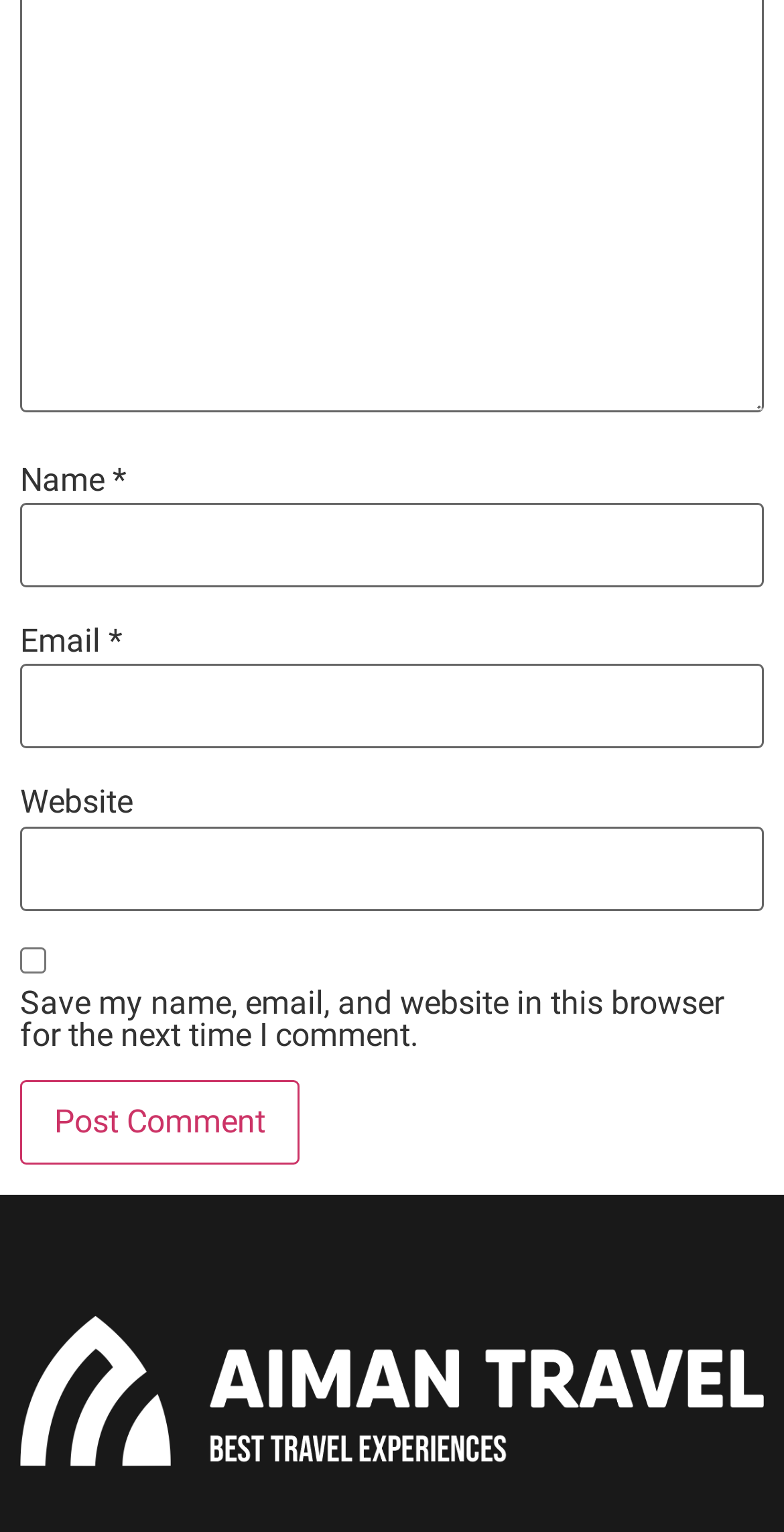What is the label of the button?
From the image, respond using a single word or phrase.

Post Comment